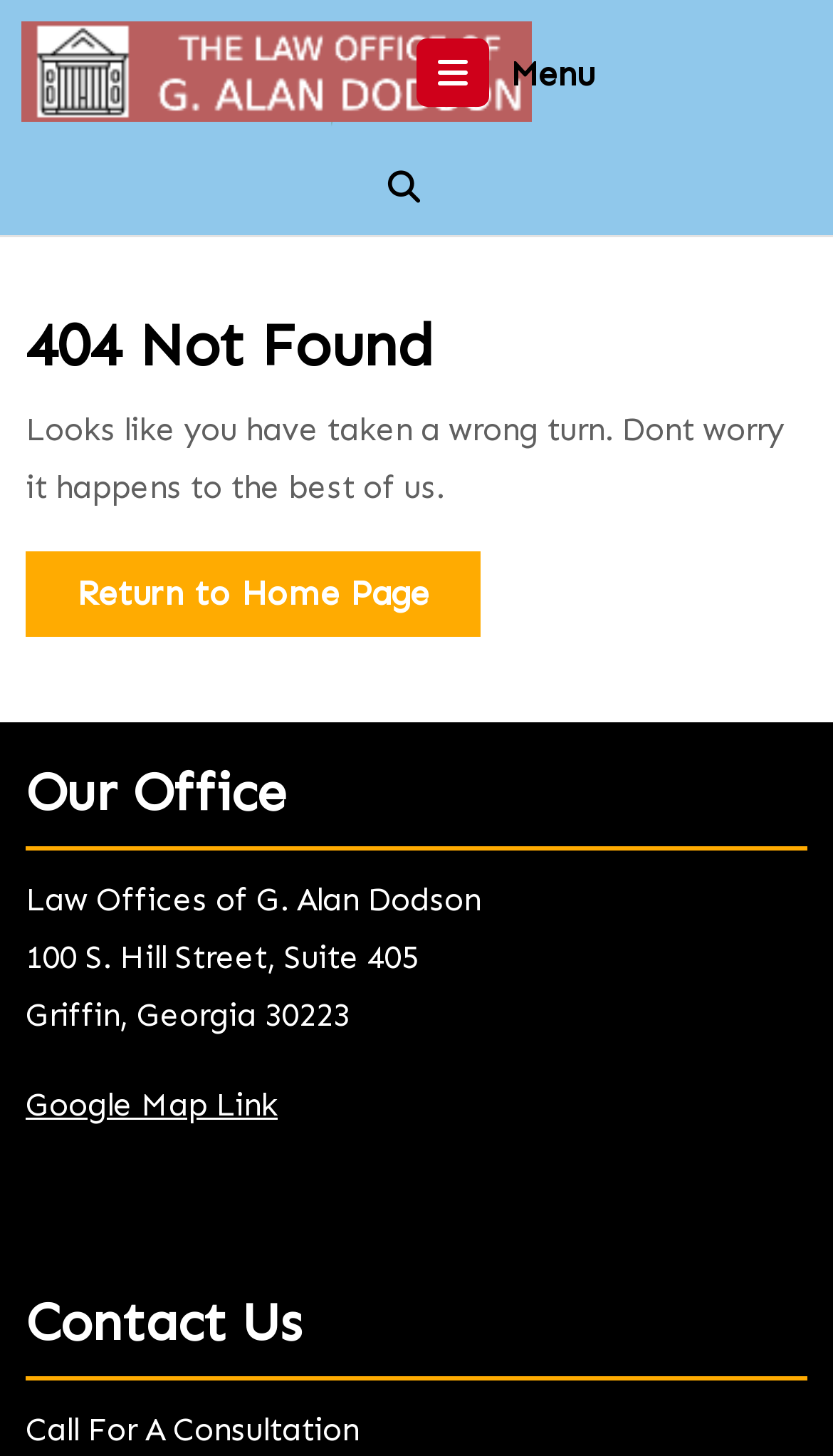Create a detailed narrative of the webpage’s visual and textual elements.

The webpage displays a "Page not found" error message. At the top left, there is a link. Next to it, on the right, is a tab labeled "Menu Open Menu". Below these elements, there is a button with an icon. 

The main content of the page is divided into sections. The first section has a heading "404 Not Found" followed by a paragraph of text that says "Looks like you have taken a wrong turn. Don't worry it happens to the best of us." Below this text, there is a link labeled "Return to Home Page". 

Below the main section, there are three complementary sections. The first section has a heading "Our Office" followed by the address of the "Law Offices of G. Alan Dodson", including the street address, suite number, city, state, and zip code. There is also a link to a Google Map. 

The second and third complementary sections are empty. The last section has a heading "Contact Us" followed by a call to action "Call For A Consultation".